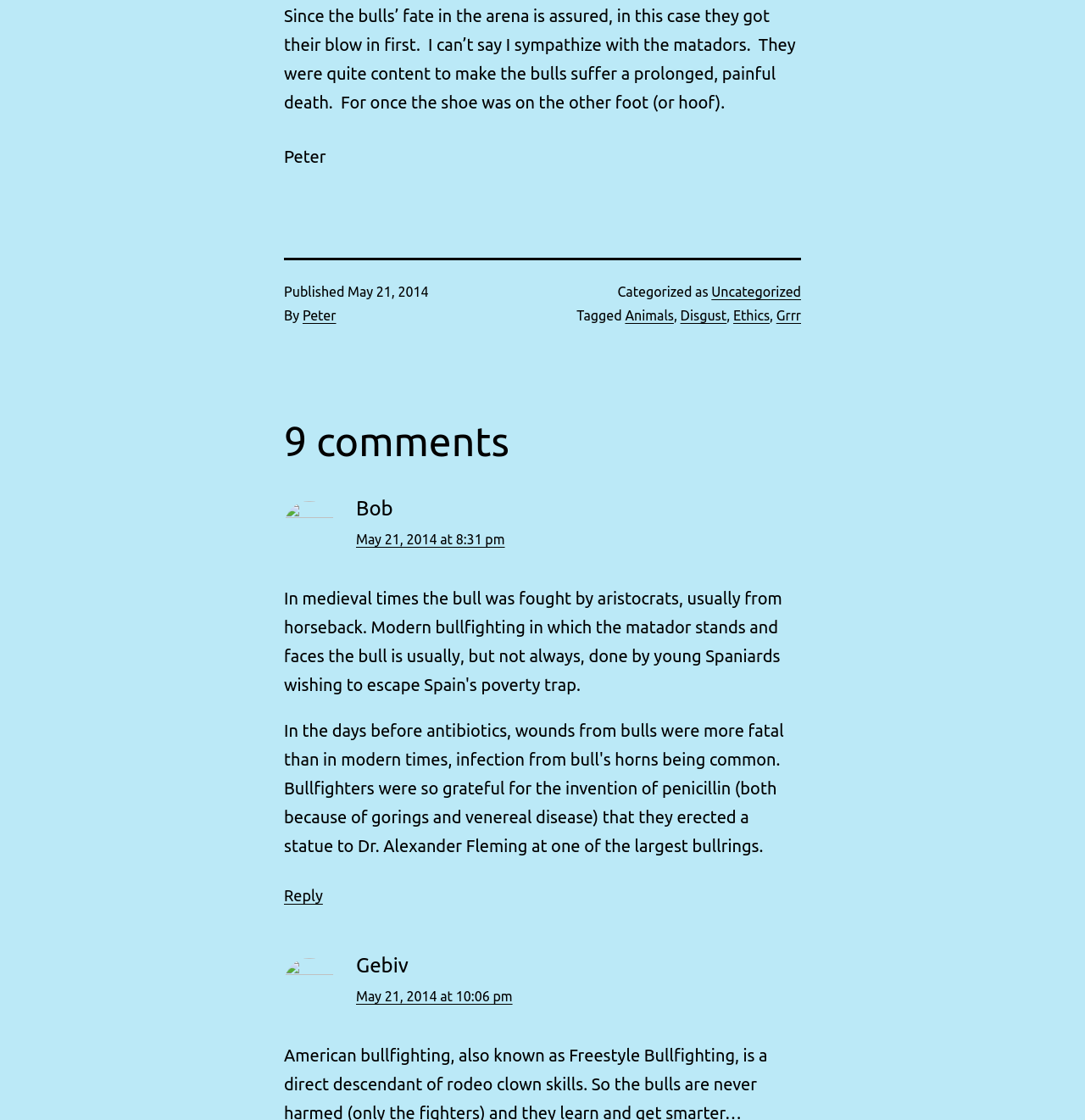Identify the bounding box coordinates of the part that should be clicked to carry out this instruction: "View post details".

[0.262, 0.44, 0.738, 0.809]